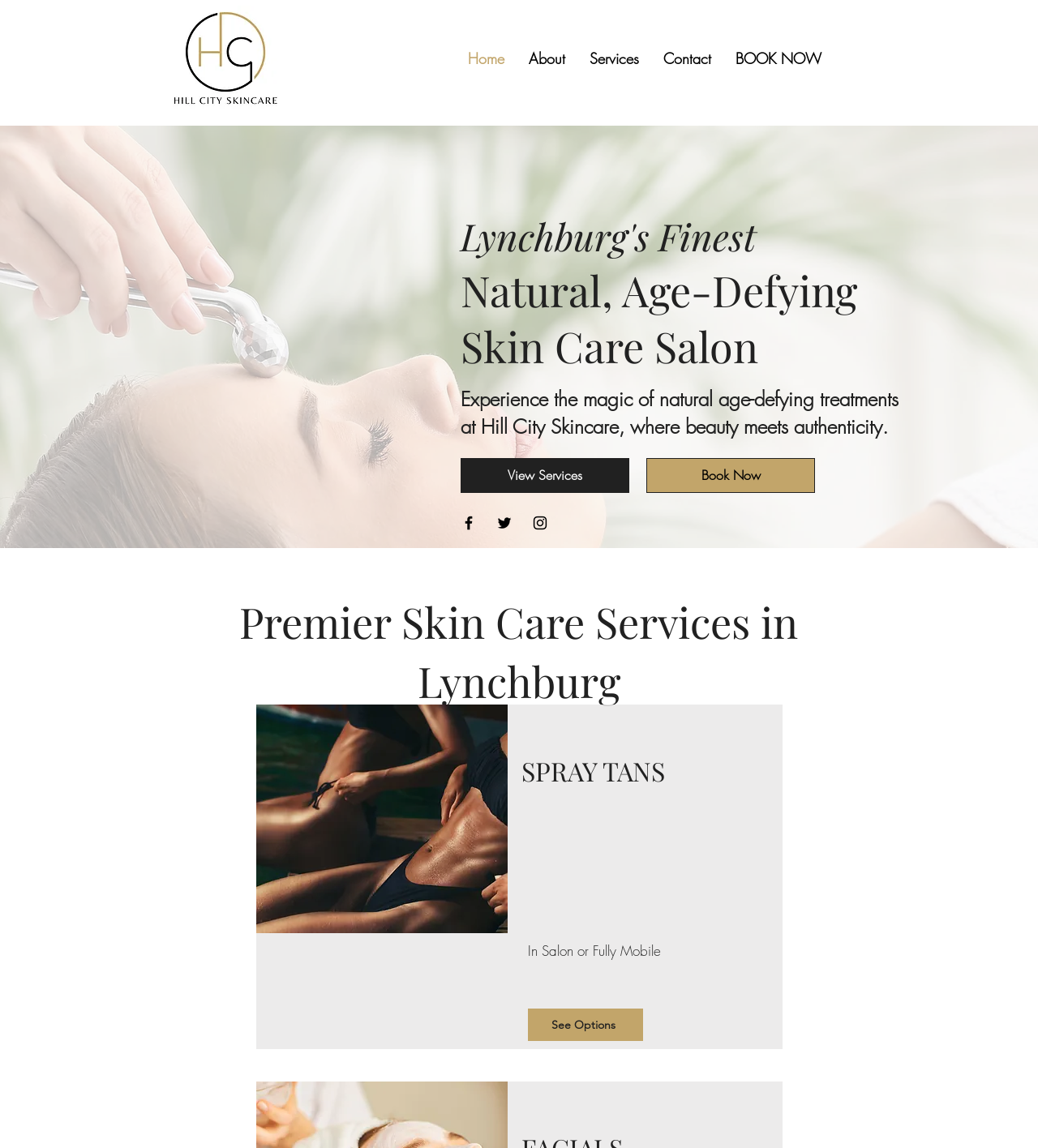Analyze the image and deliver a detailed answer to the question: What is the location of the salon?

The webpage has a heading that mentions 'Lynchburg's Finest Natural, Age-Defying Skin Care Salon', which suggests that the salon is located in Lynchburg. Additionally, the meta description of the webpage mentions 'skin care in Lynchburg', further confirming the location.